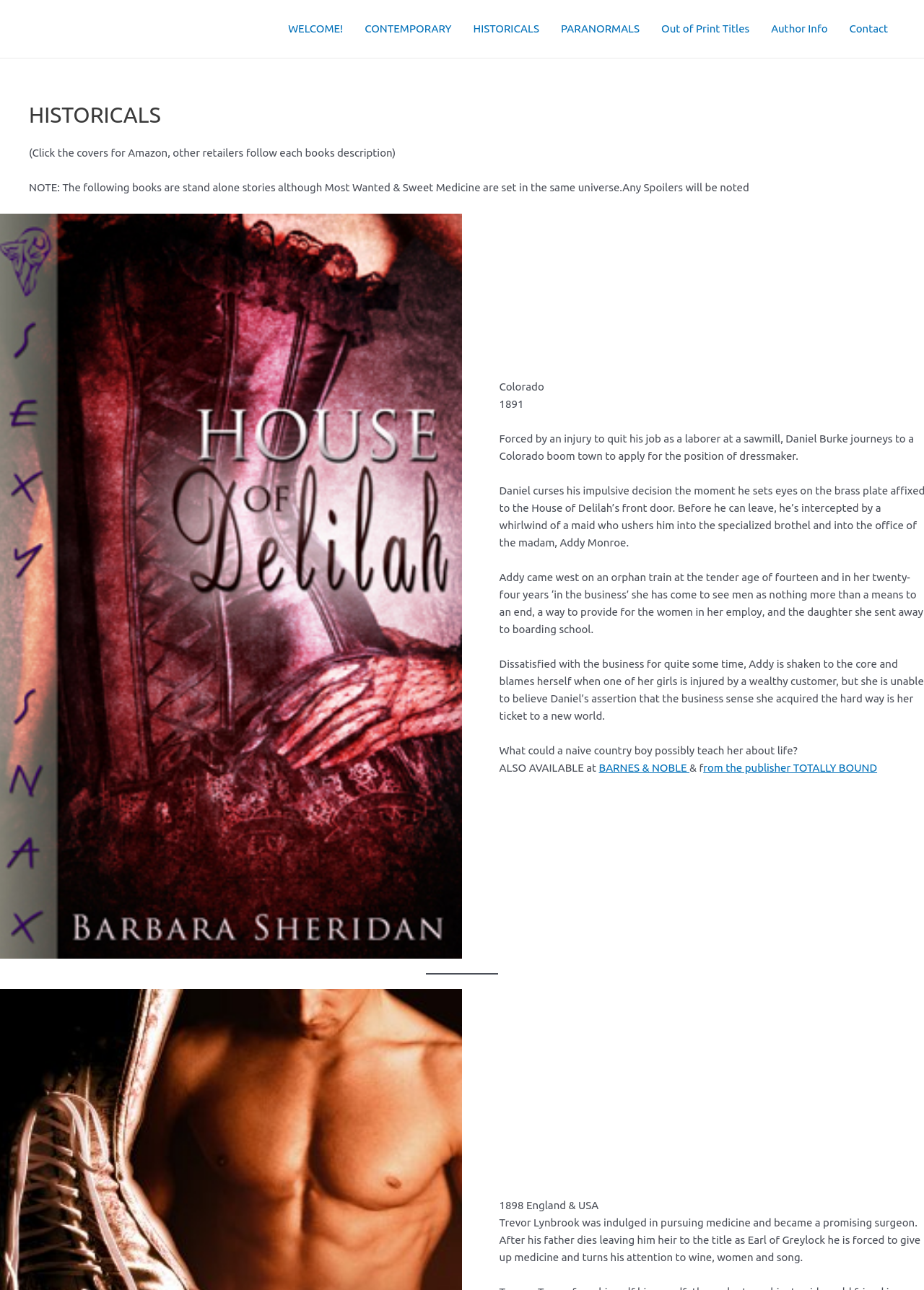Please give a short response to the question using one word or a phrase:
What is the name of the author?

Barbara Sheridan